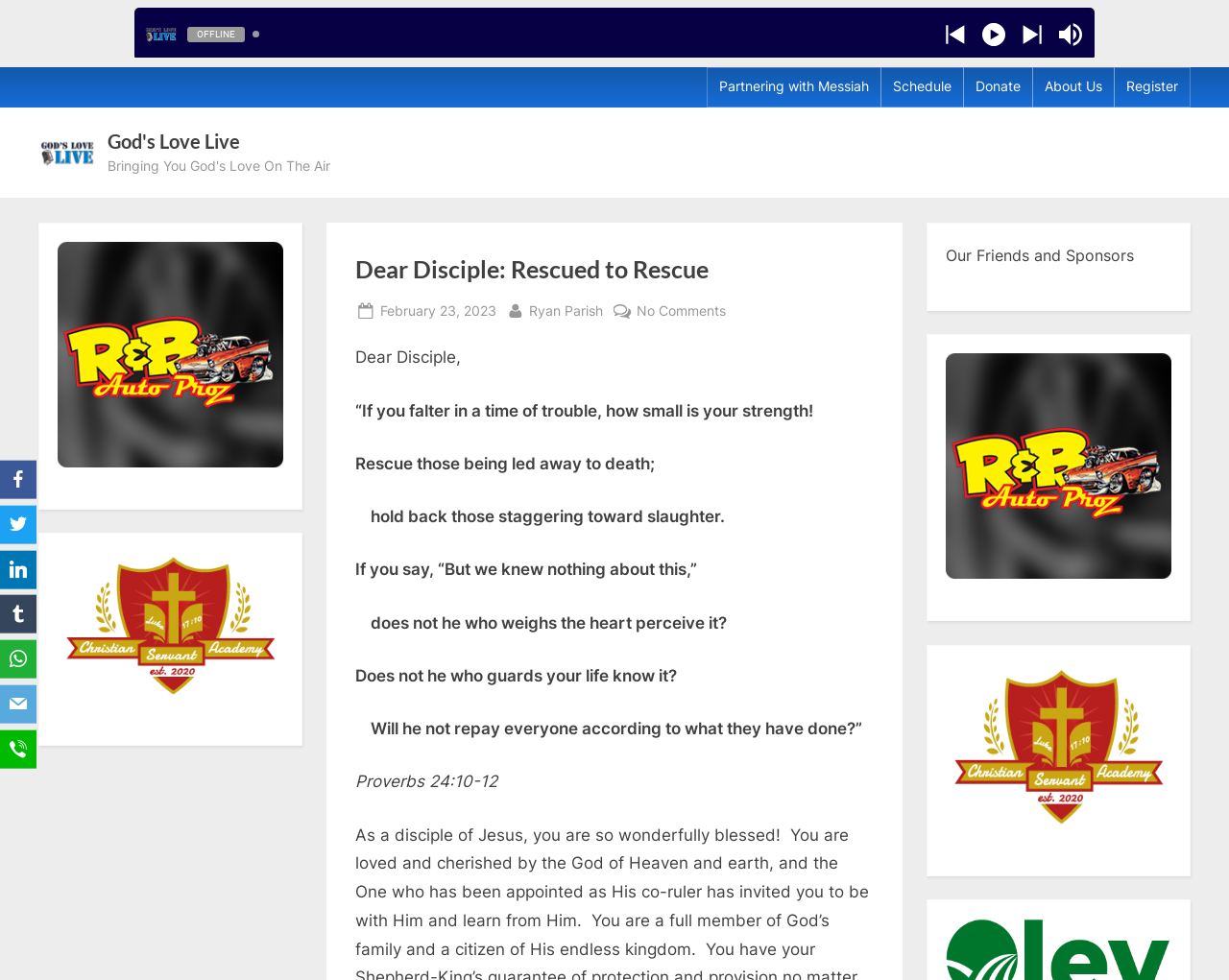Please determine the primary heading and provide its text.

Dear Disciple: Rescued to Rescue